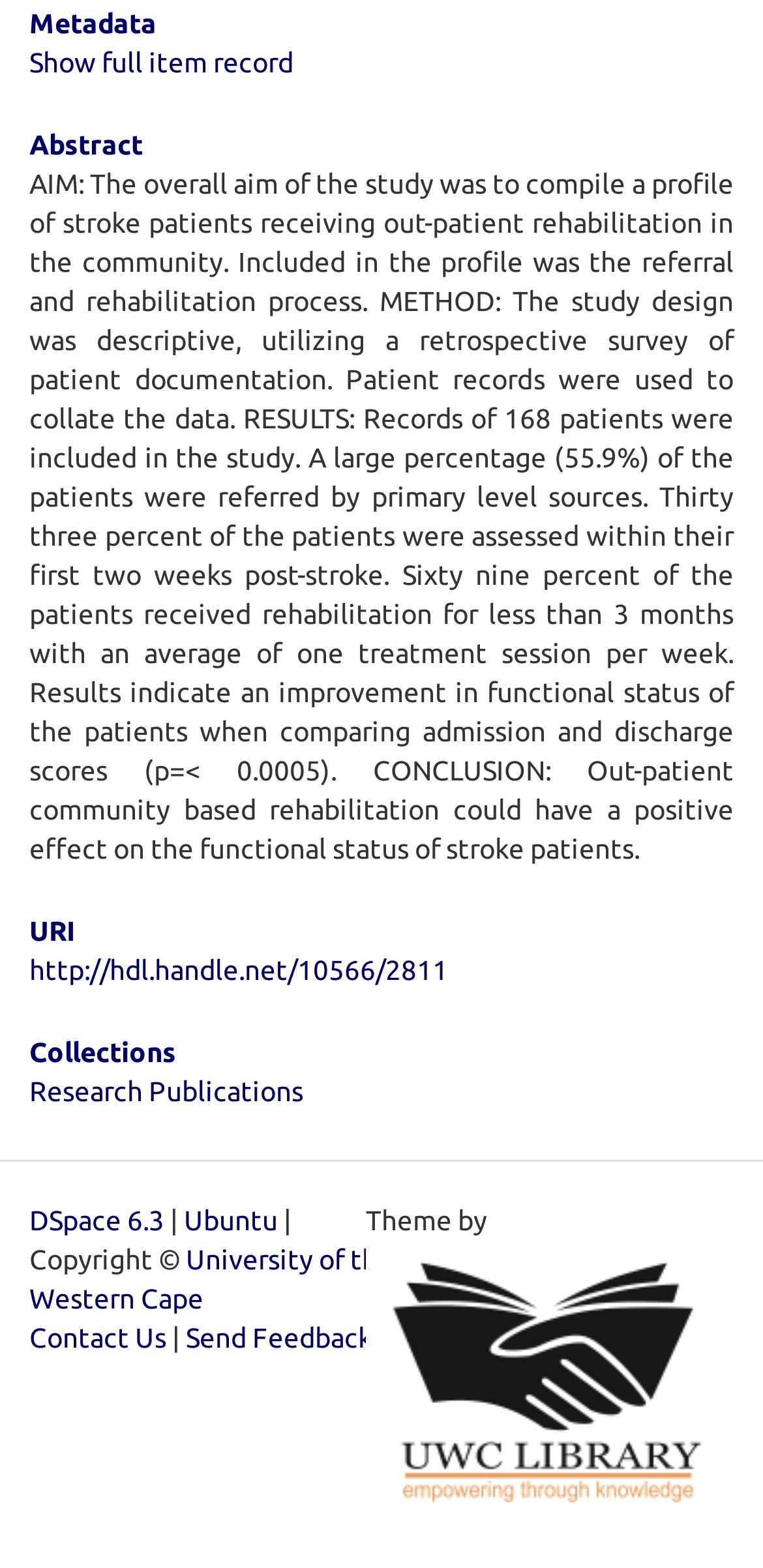Locate the bounding box coordinates of the element that needs to be clicked to carry out the instruction: "Show full item record". The coordinates should be given as four float numbers ranging from 0 to 1, i.e., [left, top, right, bottom].

[0.038, 0.029, 0.385, 0.049]